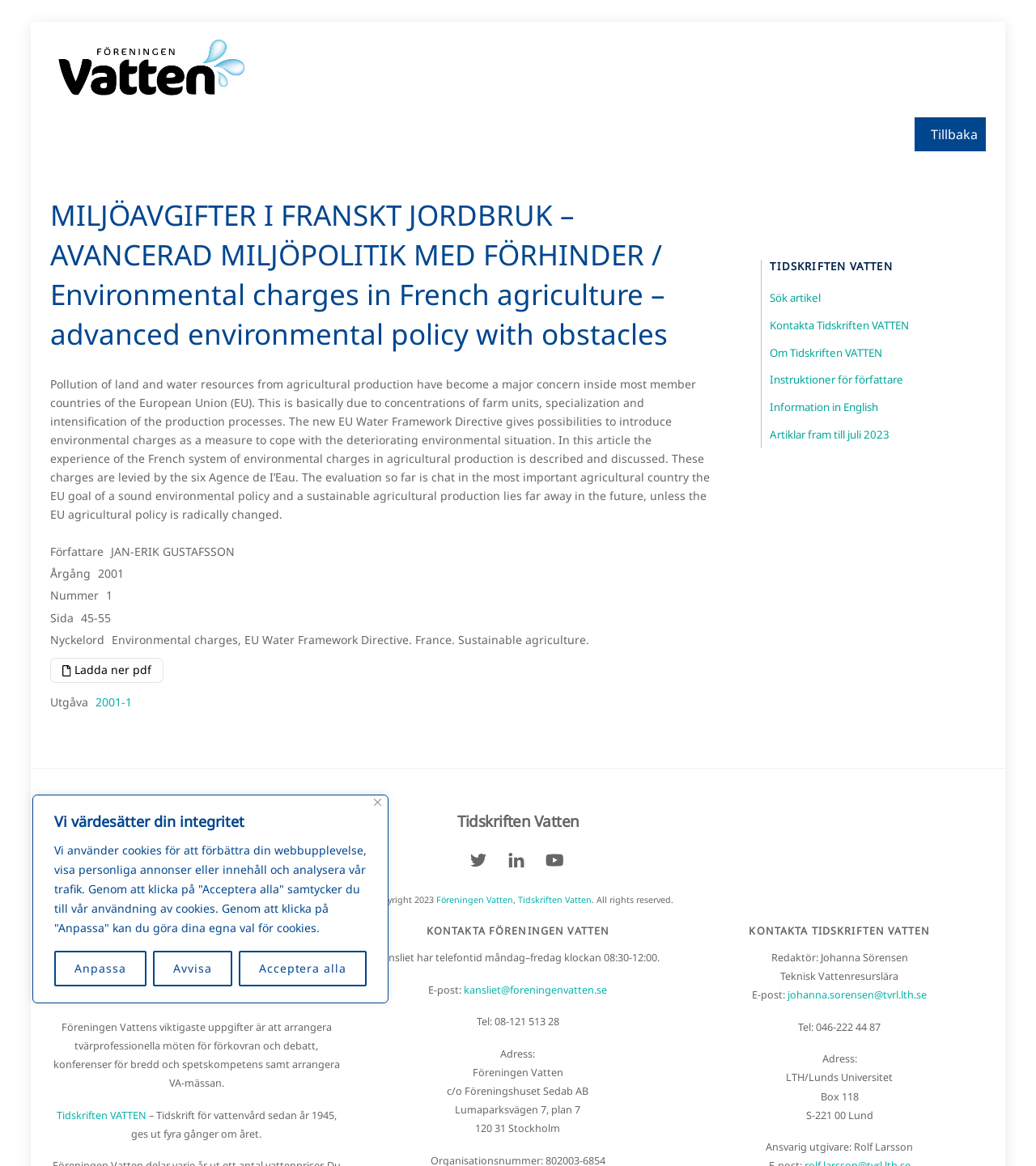Find and specify the bounding box coordinates that correspond to the clickable region for the instruction: "Click the link to download the pdf".

[0.049, 0.564, 0.158, 0.586]